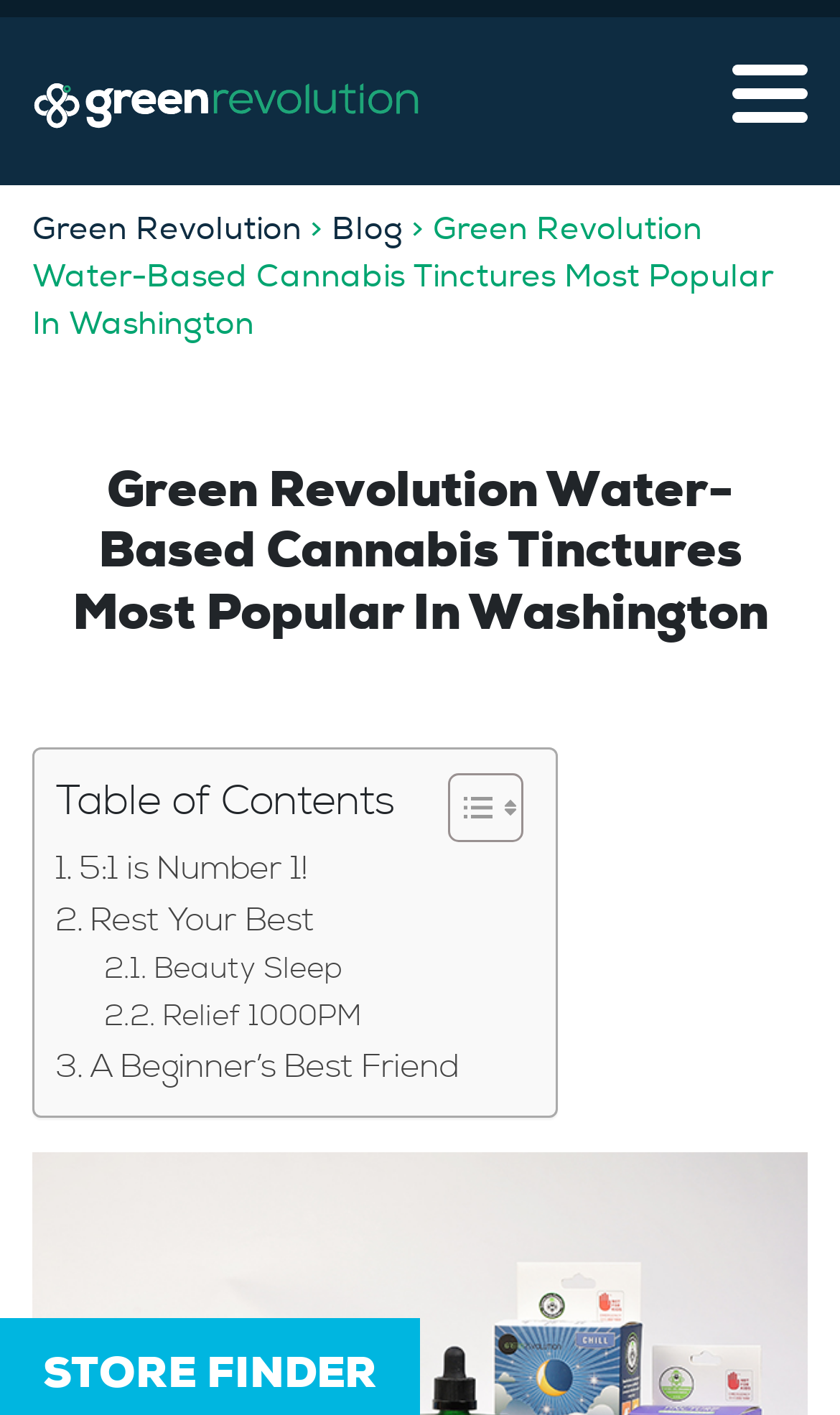Find the bounding box of the element with the following description: "Rest Your Best". The coordinates must be four float numbers between 0 and 1, formatted as [left, top, right, bottom].

[0.067, 0.633, 0.374, 0.67]